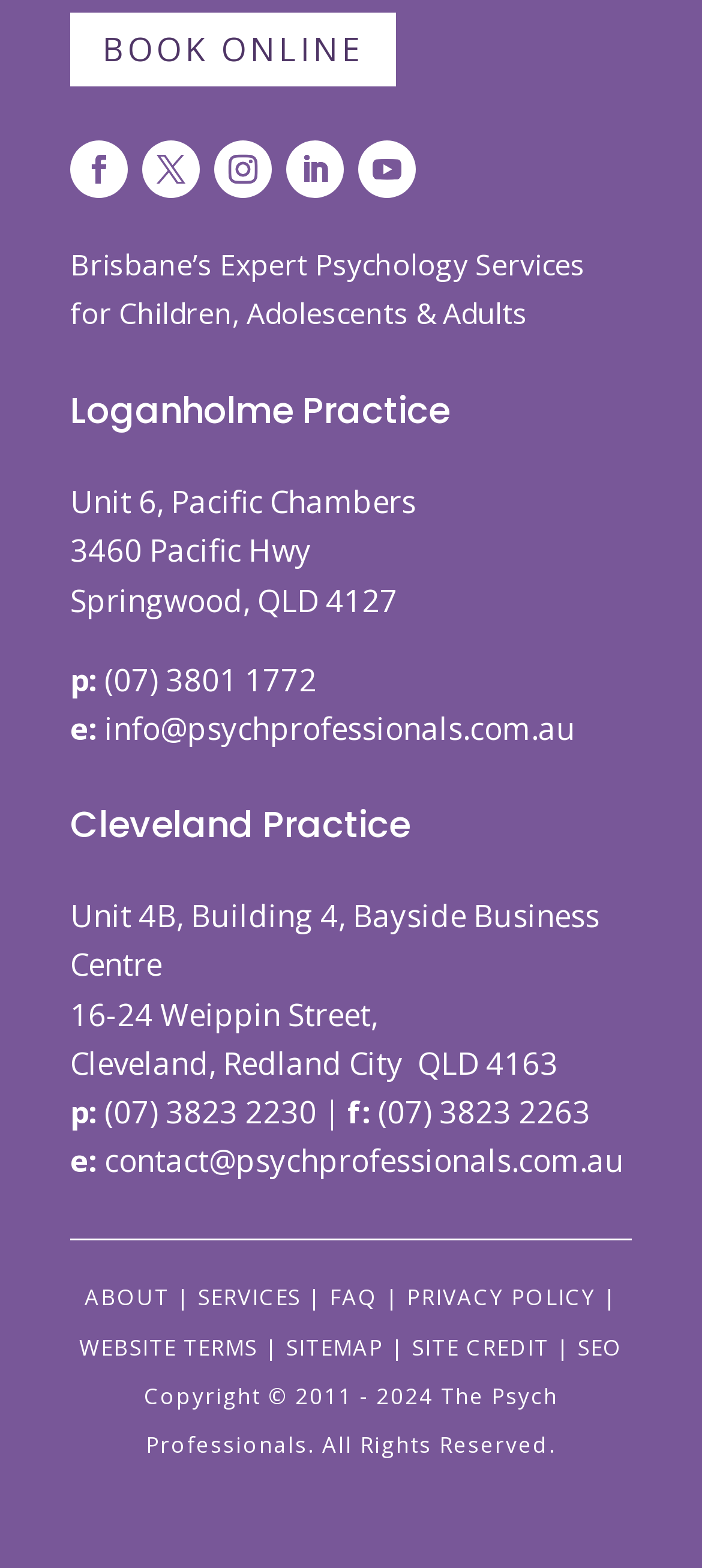Bounding box coordinates are given in the format (top-left x, top-left y, bottom-right x, bottom-right y). All values should be floating point numbers between 0 and 1. Provide the bounding box coordinate for the UI element described as: Follow

[0.408, 0.089, 0.49, 0.126]